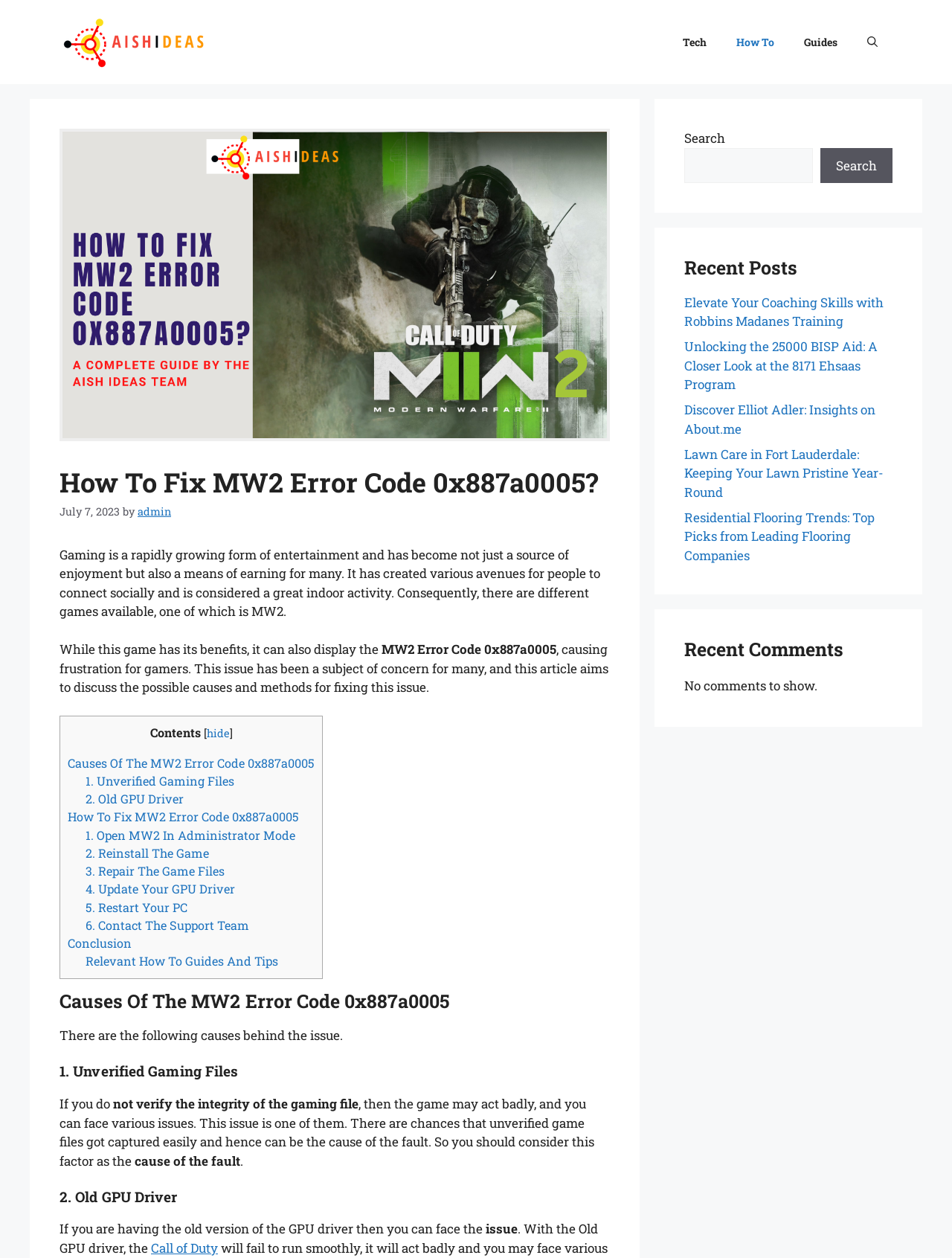Carefully examine the image and provide an in-depth answer to the question: What is the date of the article?

I obtained the answer by looking at the time element that contains the text 'July 7, 2023', which indicates the date the article was published.